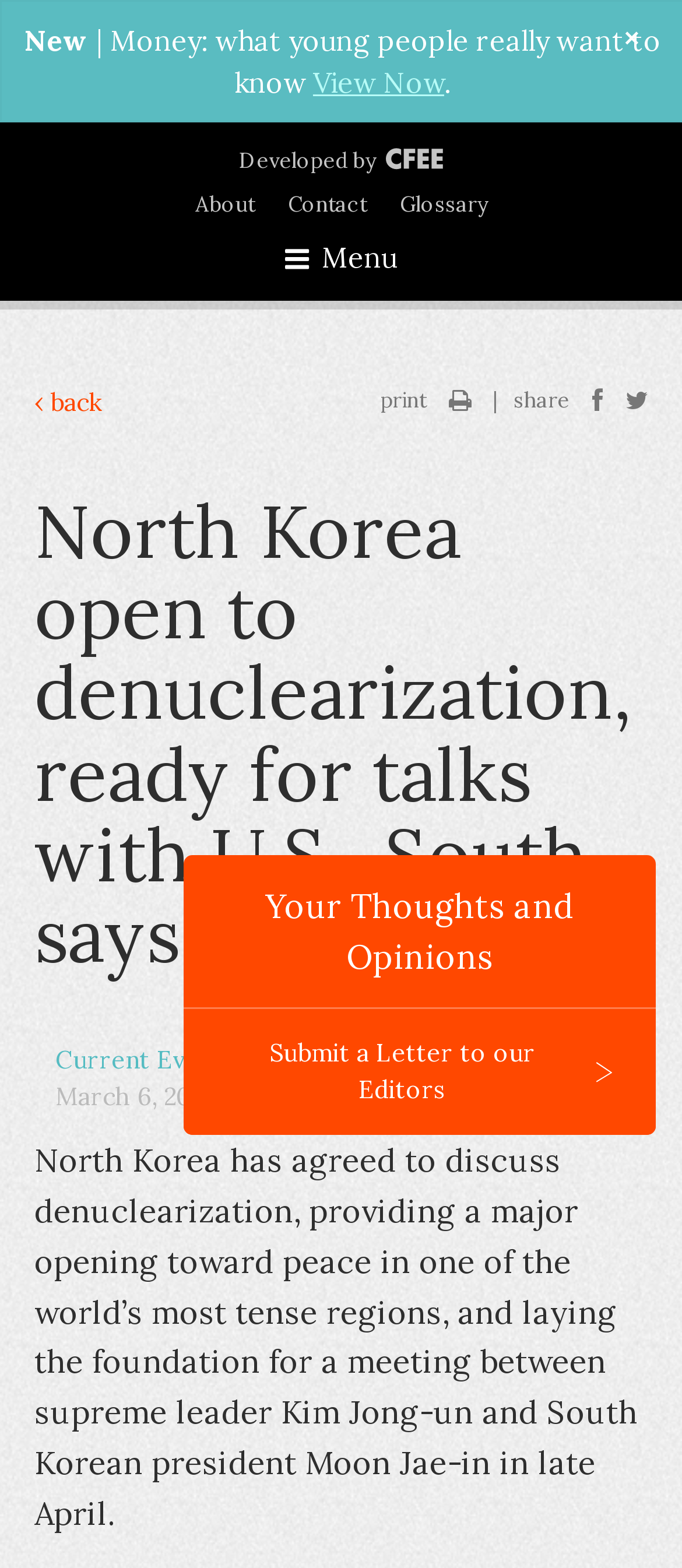Predict the bounding box coordinates of the UI element that matches this description: "parent_node: share". The coordinates should be in the format [left, top, right, bottom] with each value between 0 and 1.

[0.891, 0.246, 0.95, 0.263]